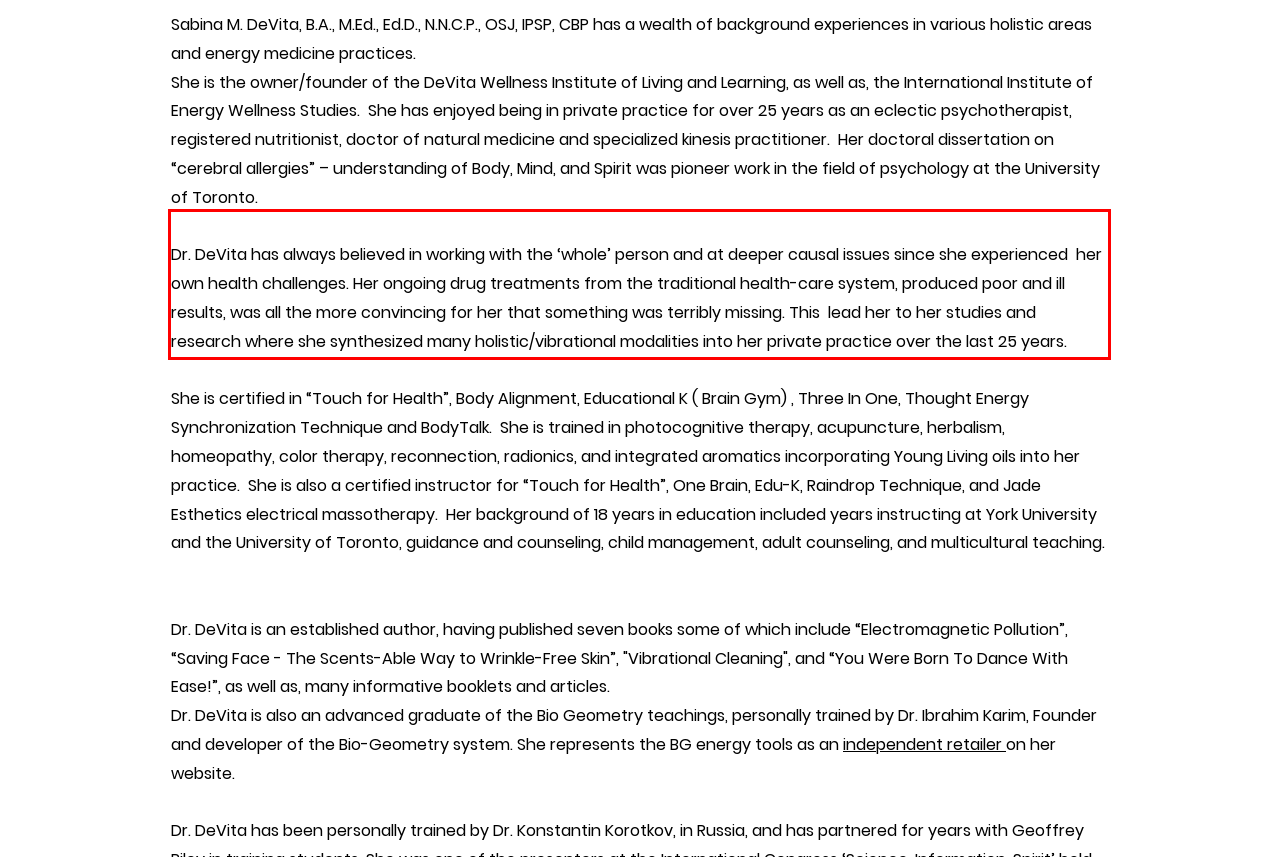Given a screenshot of a webpage containing a red bounding box, perform OCR on the text within this red bounding box and provide the text content.

Dr. DeVita has always believed in working with the ‘whole’ person and at deeper causal issues since she experienced her own health challenges. Her ongoing drug treatments from the traditional health-care system, produced poor and ill results, was all the more convincing for her that something was terribly missing. This lead her to her studies and research where she synthesized many holistic/vibrational modalities into her private practice over the last 25 years.